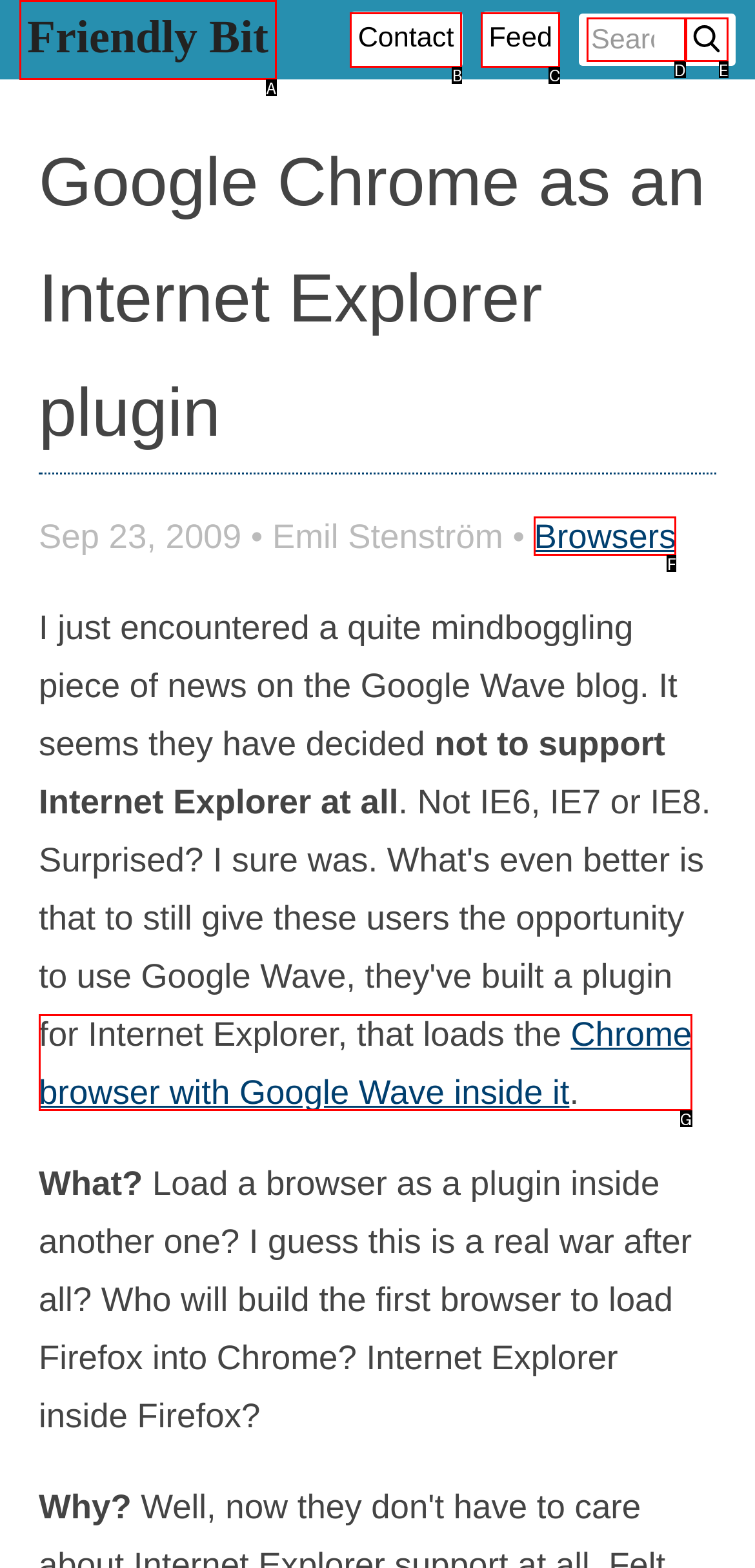Tell me the letter of the option that corresponds to the description: Friendly Bit
Answer using the letter from the given choices directly.

A